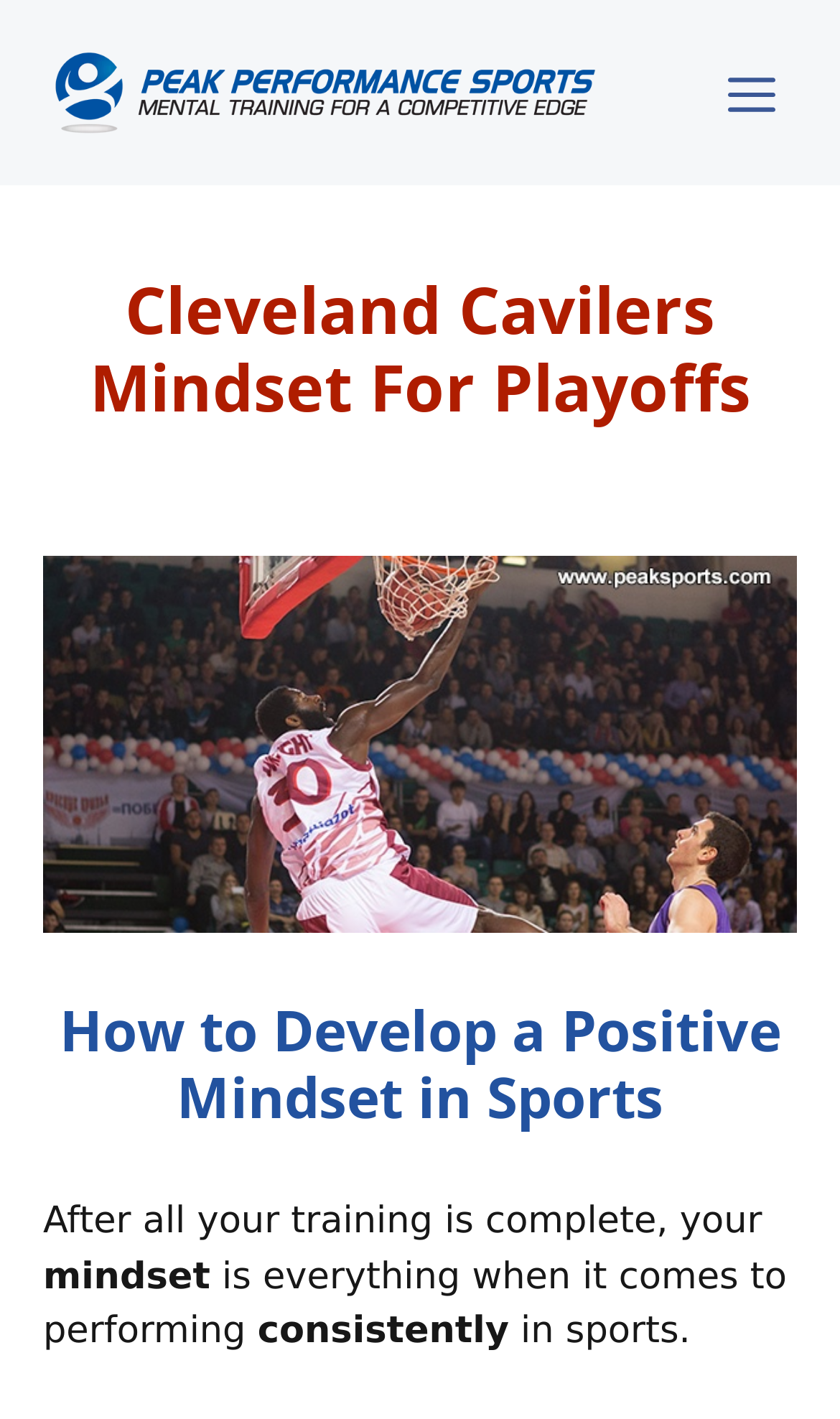How many images are on this webpage?
Based on the screenshot, respond with a single word or phrase.

2